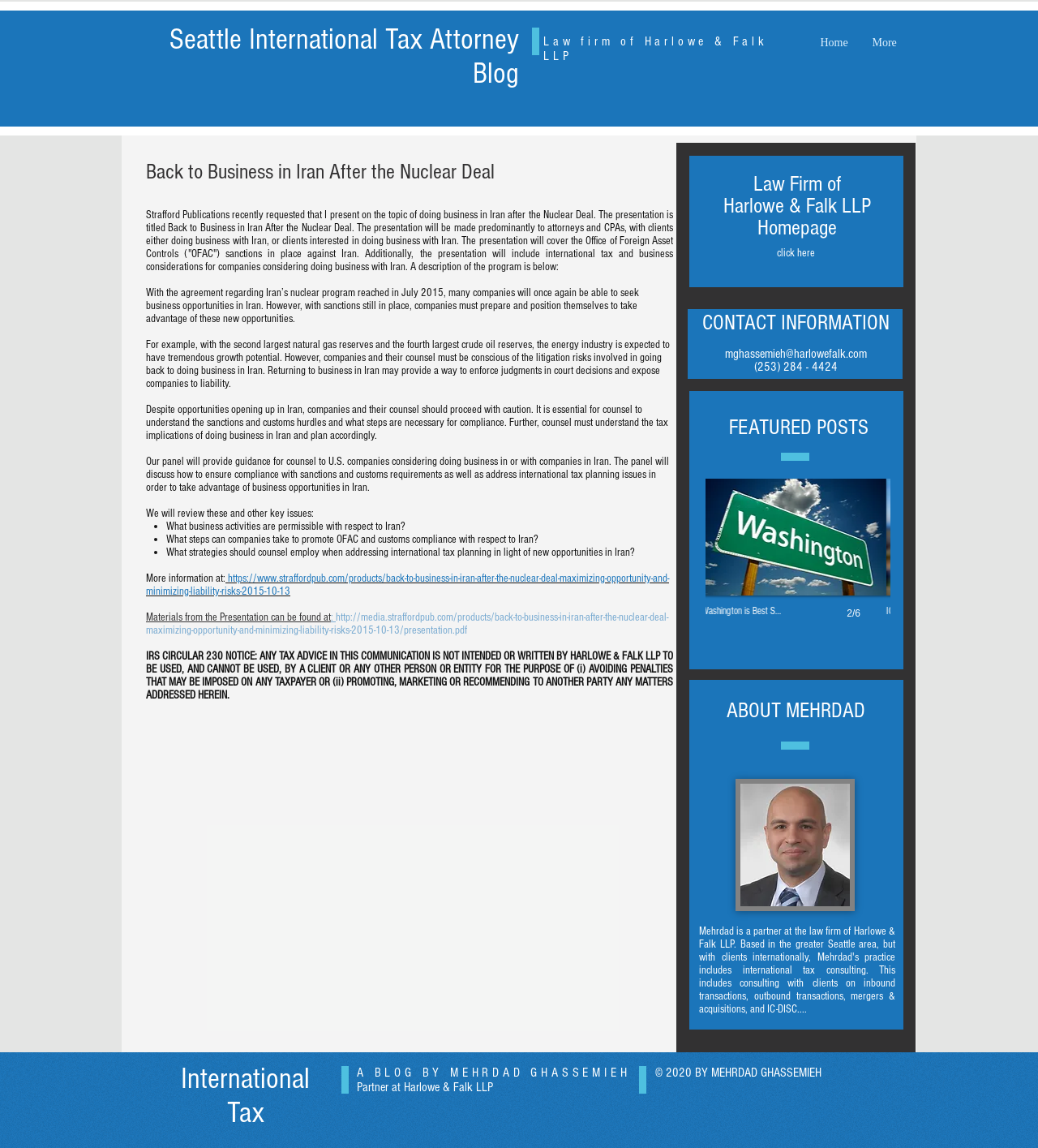Answer in one word or a short phrase: 
What is the contact email of the author?

mghassemieh@harlowefalk.com